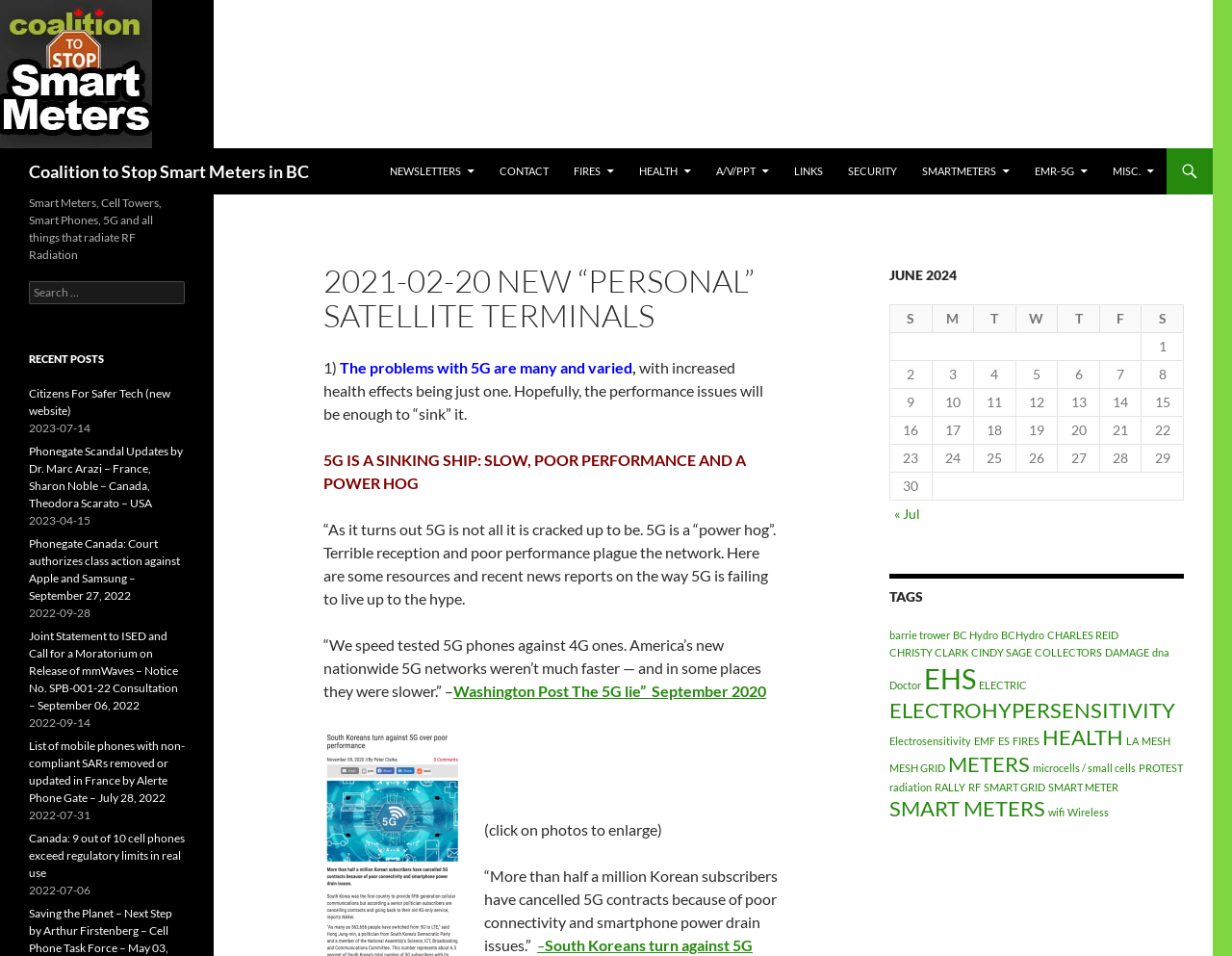What is the name of the organization?
Give a detailed response to the question by analyzing the screenshot.

The name of the organization can be found in the top-left corner of the webpage, where it says 'Coalition to Stop Smart Meters in BC' in the heading element.